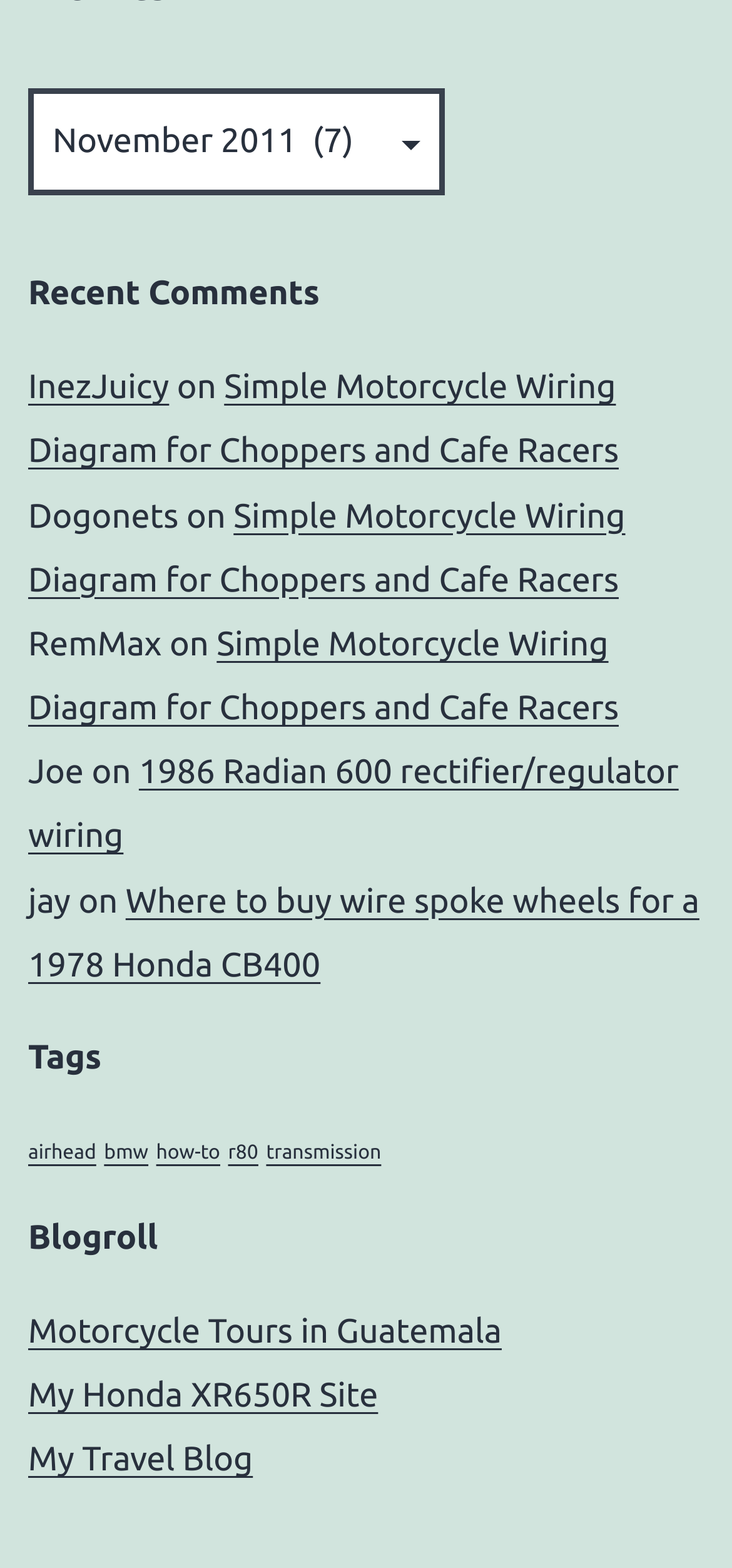Refer to the image and provide an in-depth answer to the question: 
What is the last blogroll link?

I looked at the last link under the 'Blogroll' heading, which is 'My Travel Blog'.